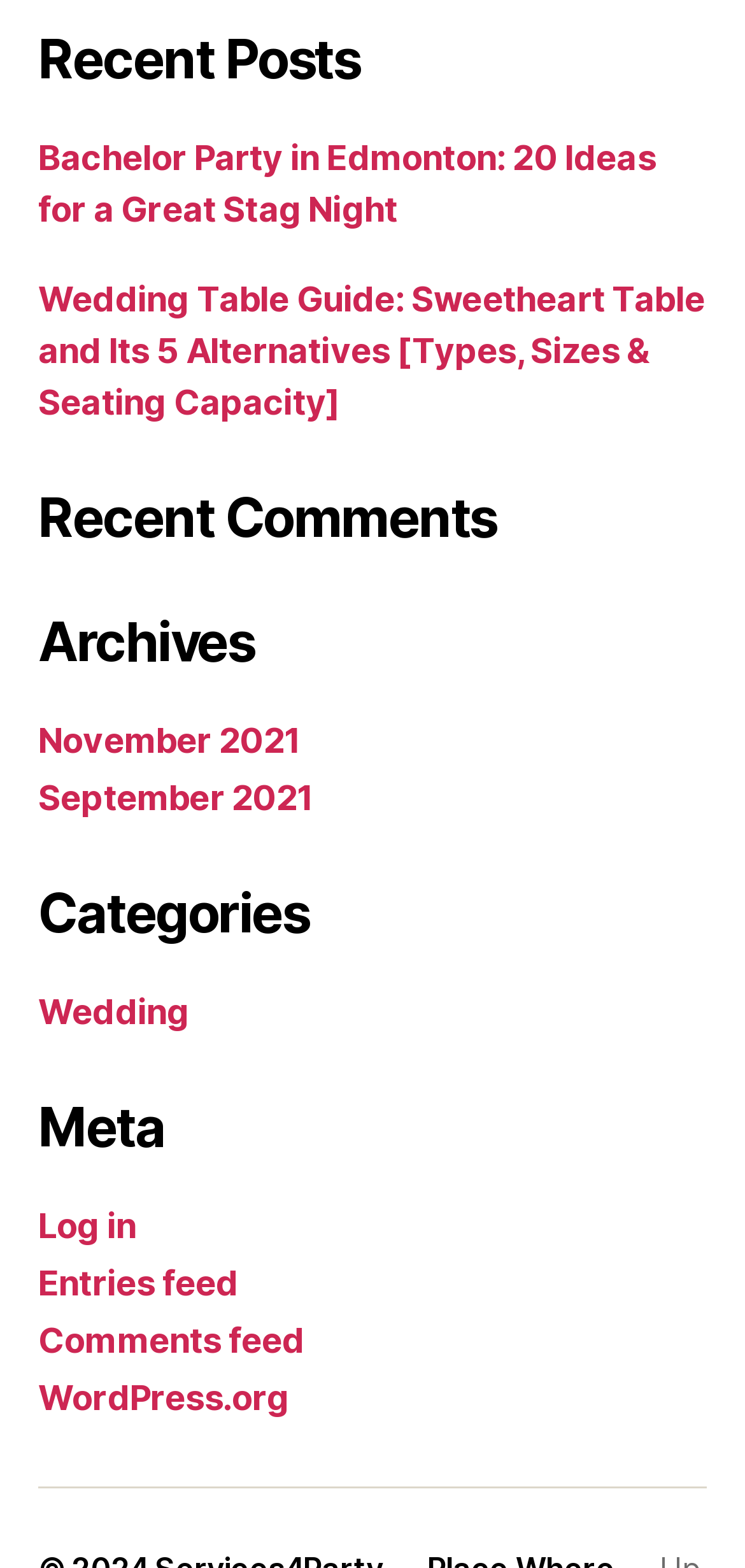Locate the bounding box coordinates of the segment that needs to be clicked to meet this instruction: "View exhibition details".

None